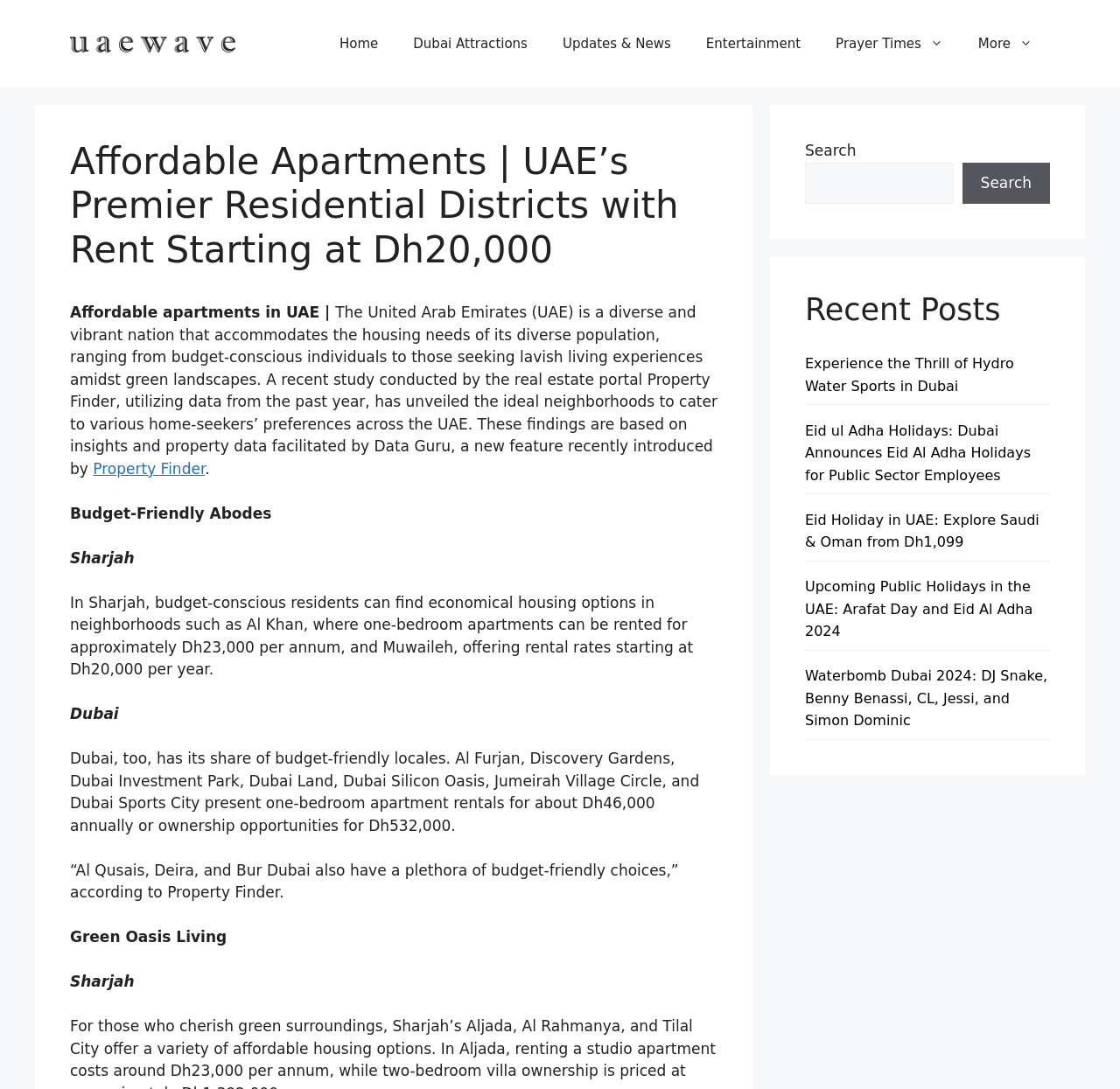Please extract the primary headline from the webpage.

Affordable Apartments | UAE’s Premier Residential Districts with Rent Starting at Dh20,000